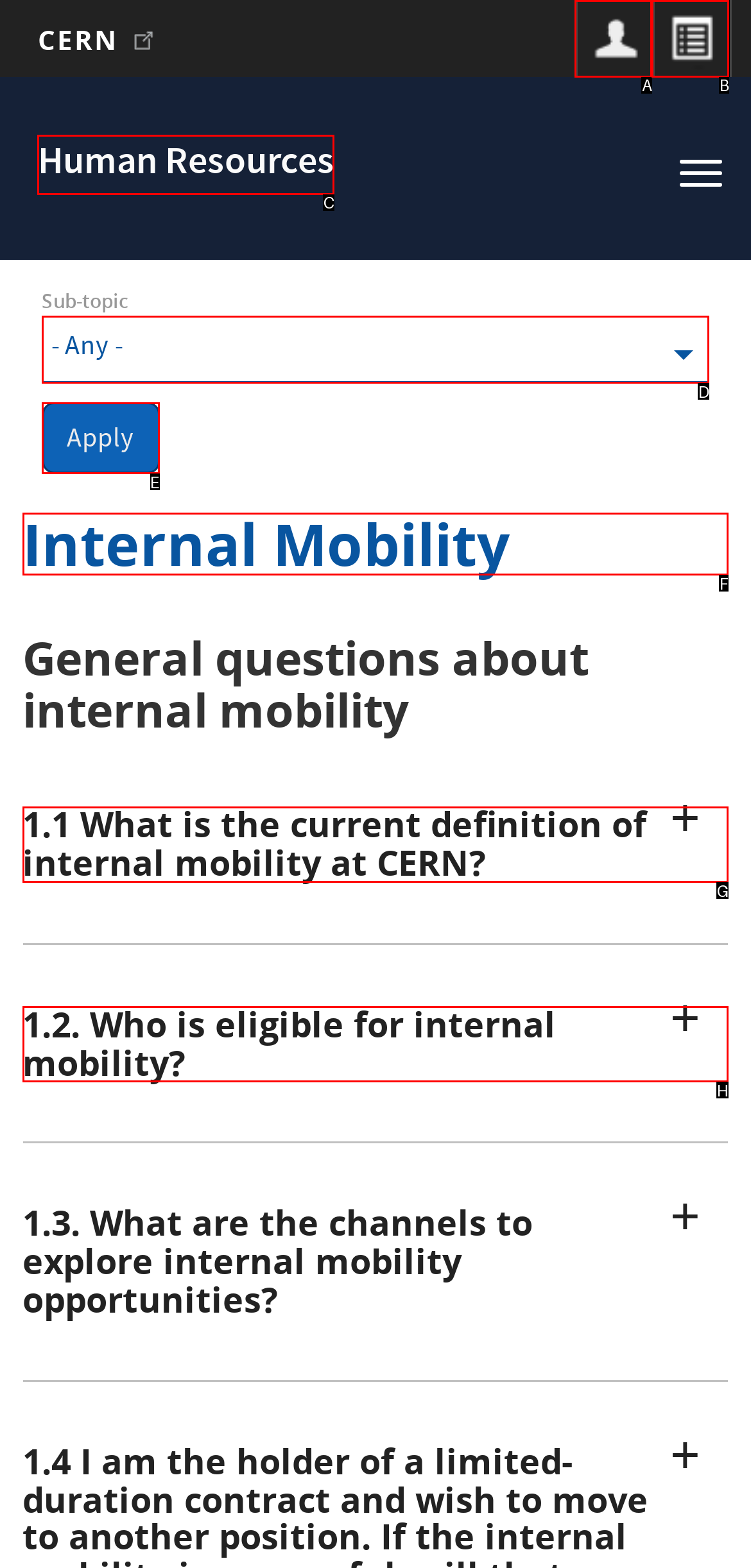Choose the HTML element that should be clicked to achieve this task: Visit the 'Facebook' page
Respond with the letter of the correct choice.

None